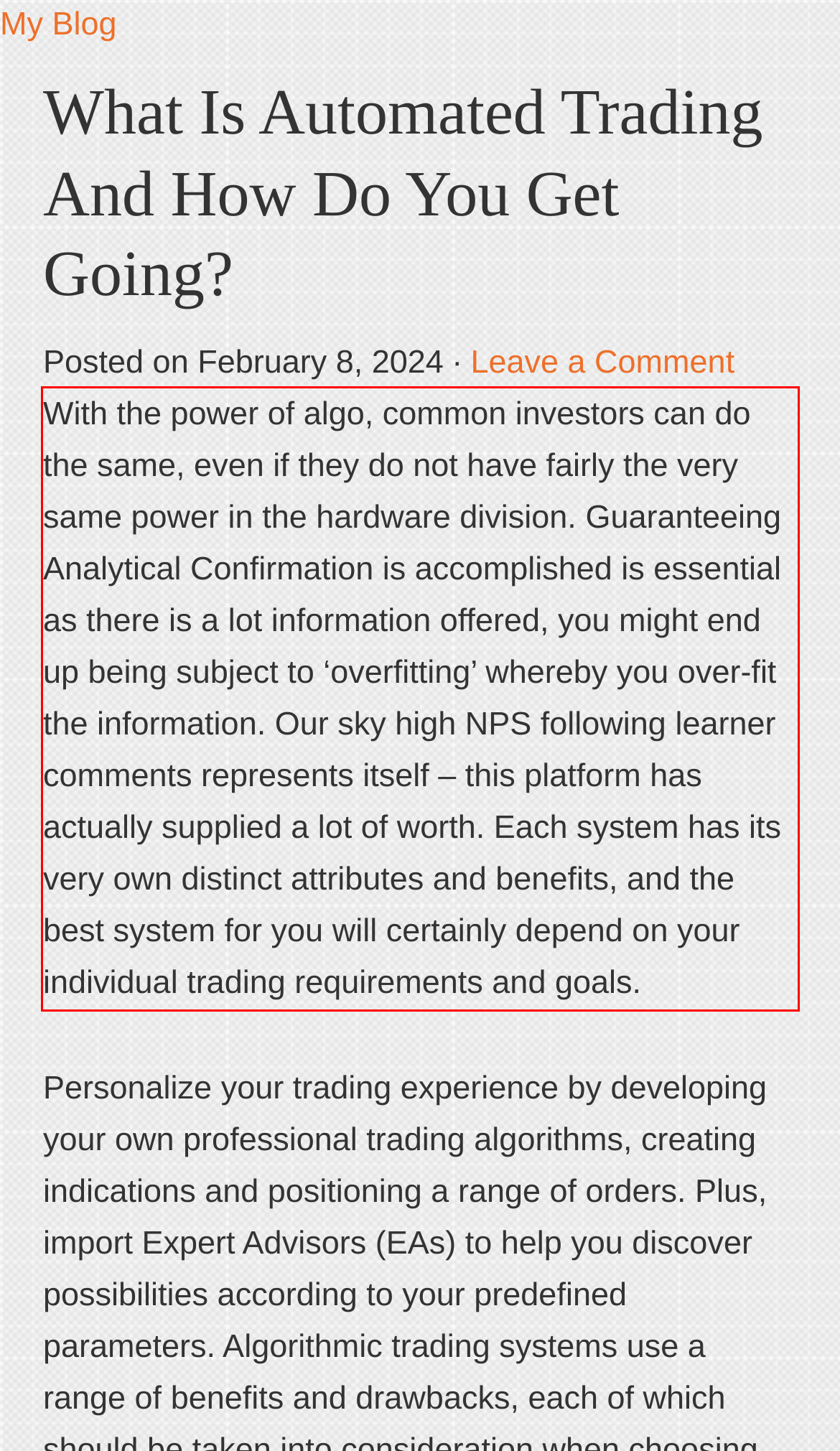You are given a screenshot showing a webpage with a red bounding box. Perform OCR to capture the text within the red bounding box.

With the power of algo, common investors can do the same, even if they do not have fairly the very same power in the hardware division. Guaranteeing Analytical Confirmation is accomplished is essential as there is a lot information offered, you might end up being subject to ‘overfitting’ whereby you over-fit the information. Our sky high NPS following learner comments represents itself – this platform has actually supplied a lot of worth. Each system has its very own distinct attributes and benefits, and the best system for you will certainly depend on your individual trading requirements and goals.